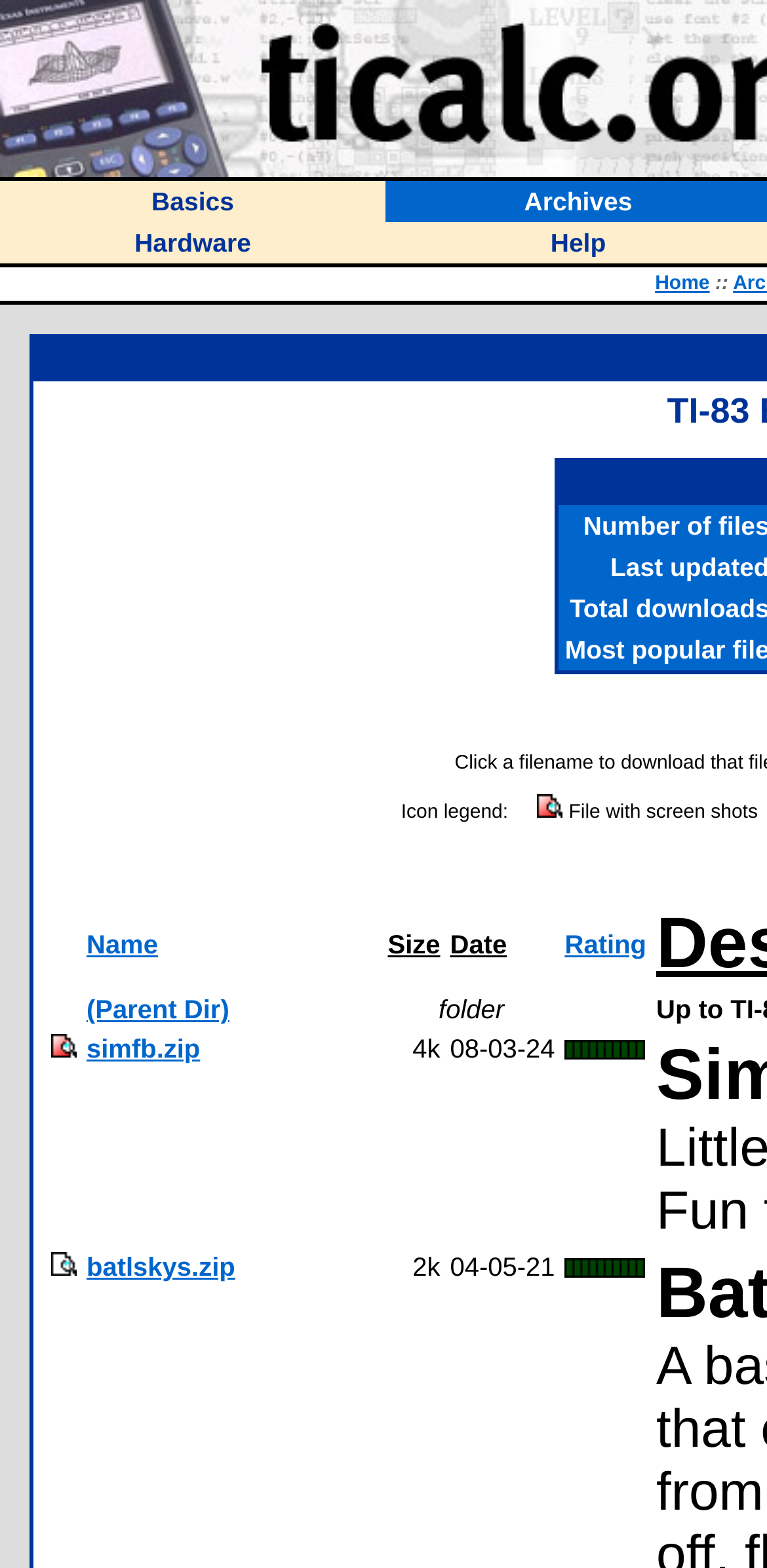From the screenshot, find the bounding box of the UI element matching this description: "(Parent Dir)". Supply the bounding box coordinates in the form [left, top, right, bottom], each a float between 0 and 1.

[0.113, 0.635, 0.299, 0.653]